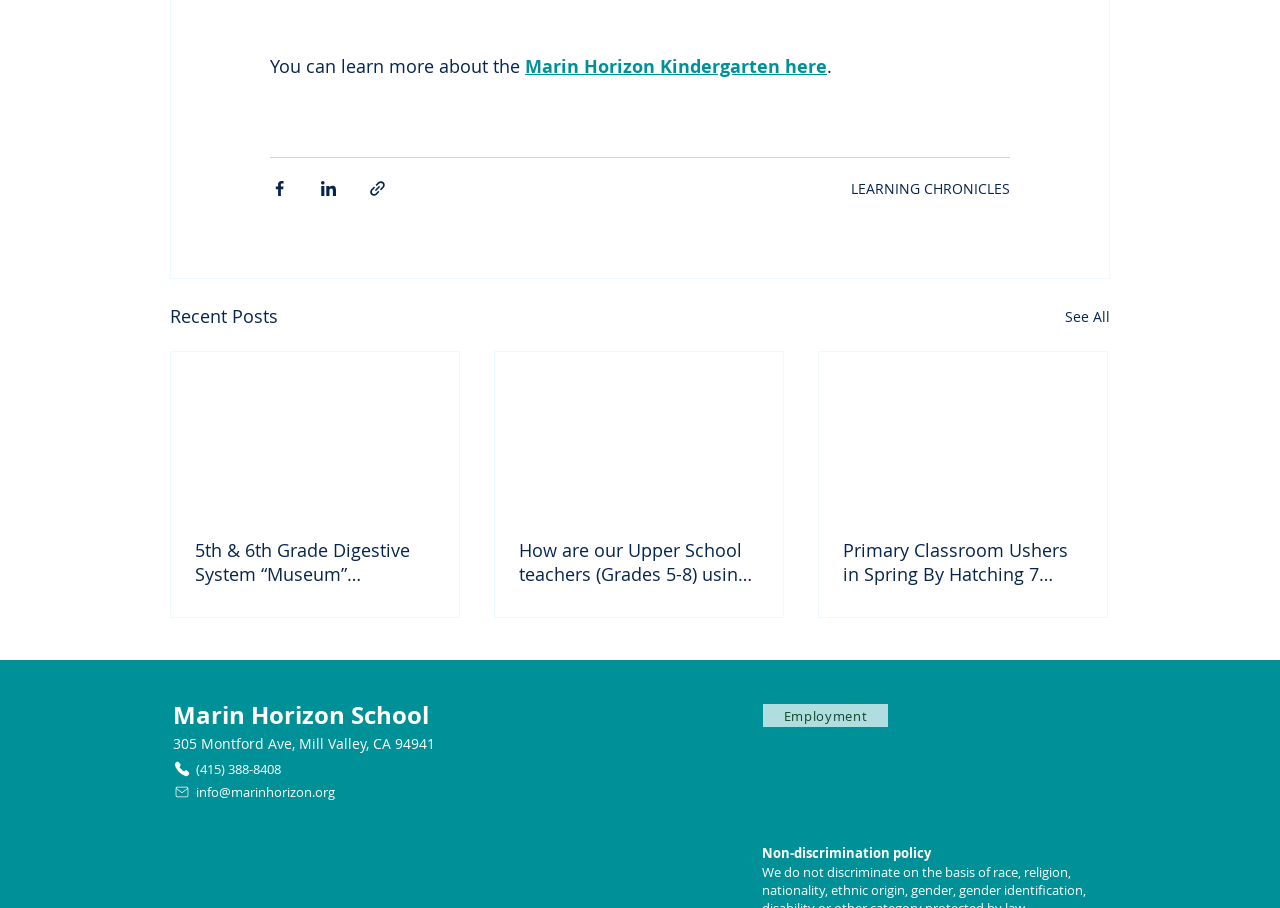Identify the bounding box coordinates for the element that needs to be clicked to fulfill this instruction: "Read the 5th & 6th Grade Digestive System article". Provide the coordinates in the format of four float numbers between 0 and 1: [left, top, right, bottom].

[0.152, 0.593, 0.34, 0.646]